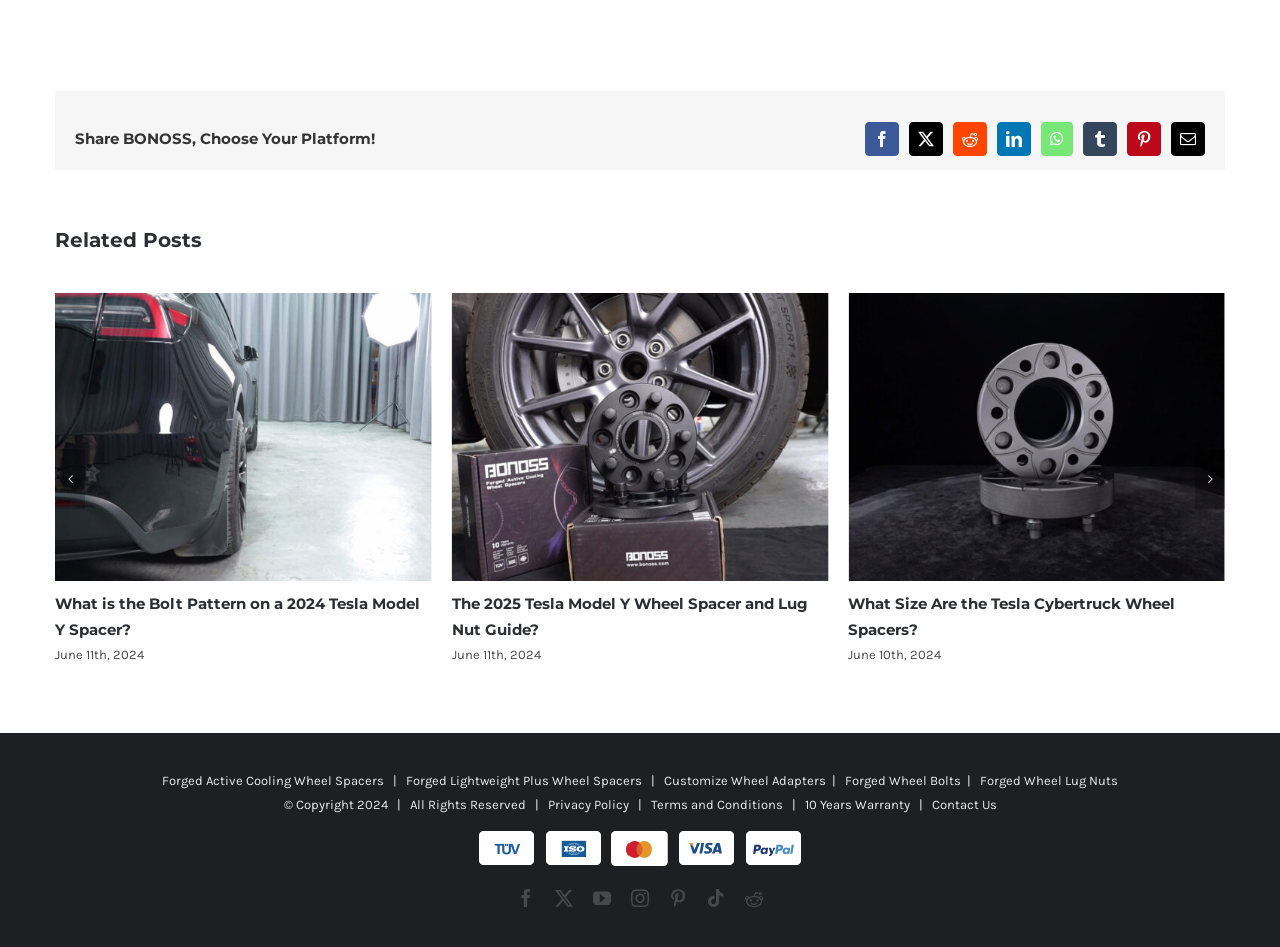Reply to the question with a brief word or phrase: What is the copyright year of the webpage?

2024